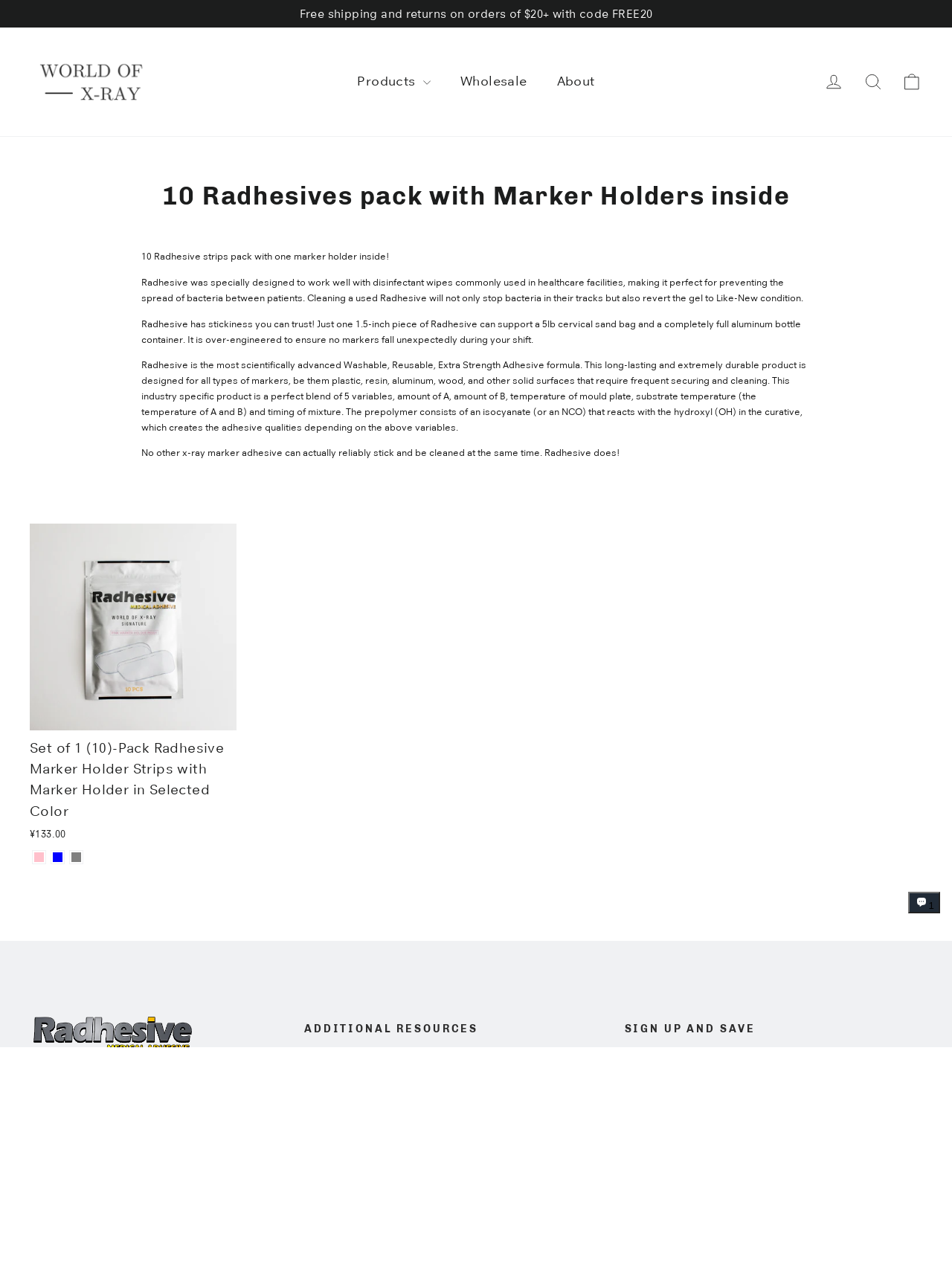Please identify the bounding box coordinates of the region to click in order to complete the given instruction: "Click the logo". The coordinates should be four float numbers between 0 and 1, i.e., [left, top, right, bottom].

None